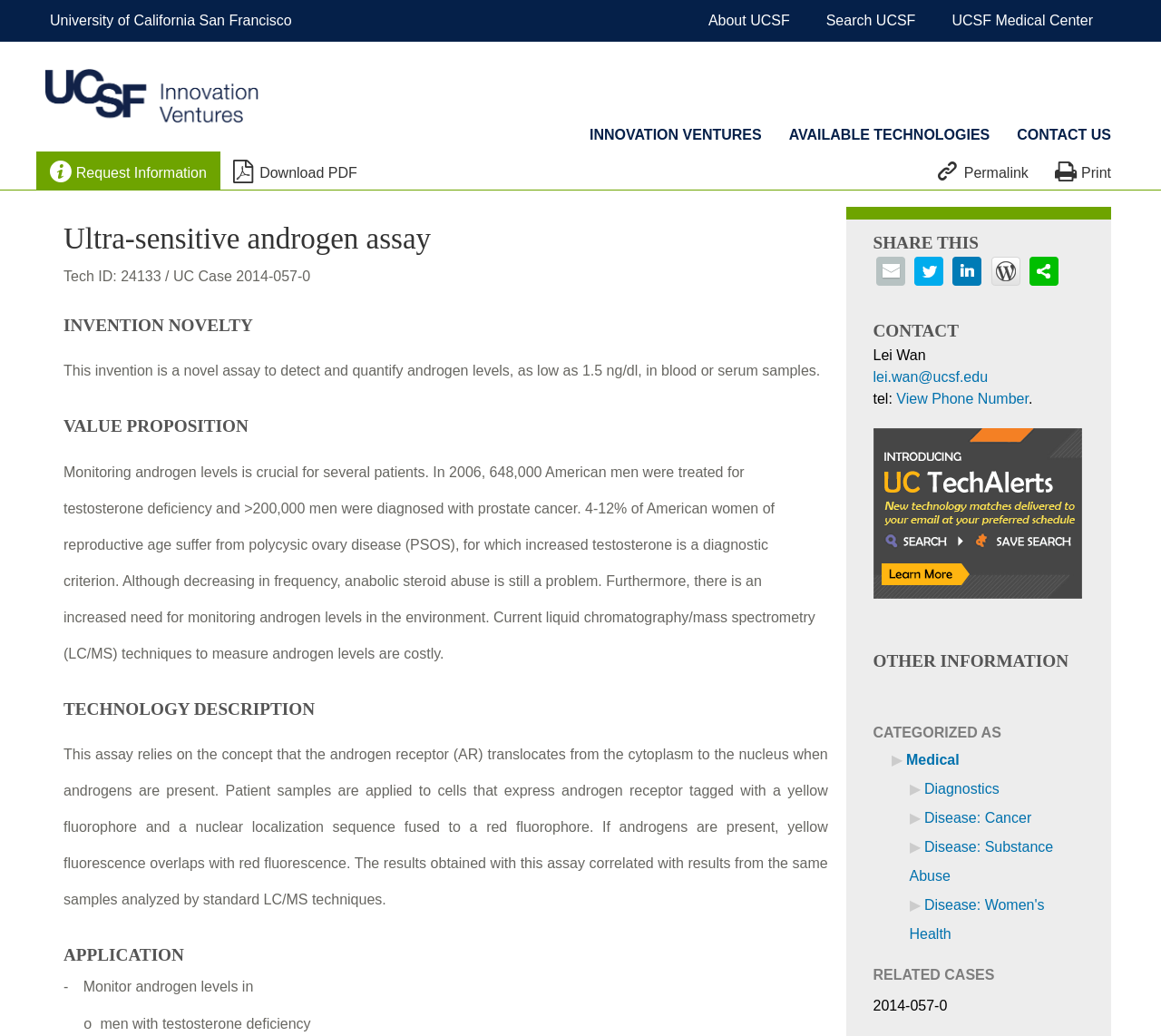Given the element description "Contact Us", identify the bounding box of the corresponding UI element.

[0.864, 0.108, 0.969, 0.152]